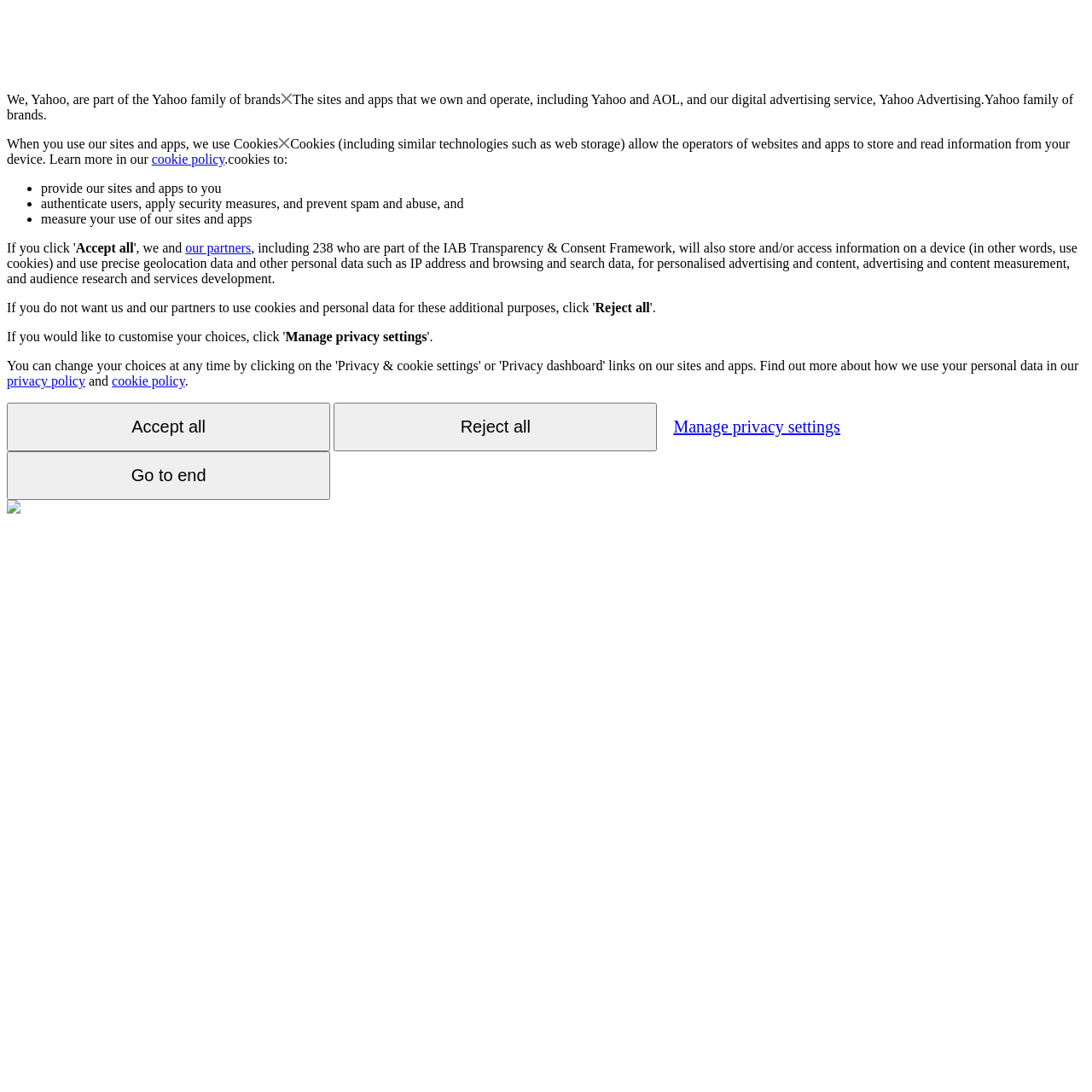Find the bounding box coordinates of the element's region that should be clicked in order to follow the given instruction: "Click the 'Accept all' button". The coordinates should consist of four float numbers between 0 and 1, i.e., [left, top, right, bottom].

[0.069, 0.22, 0.122, 0.234]